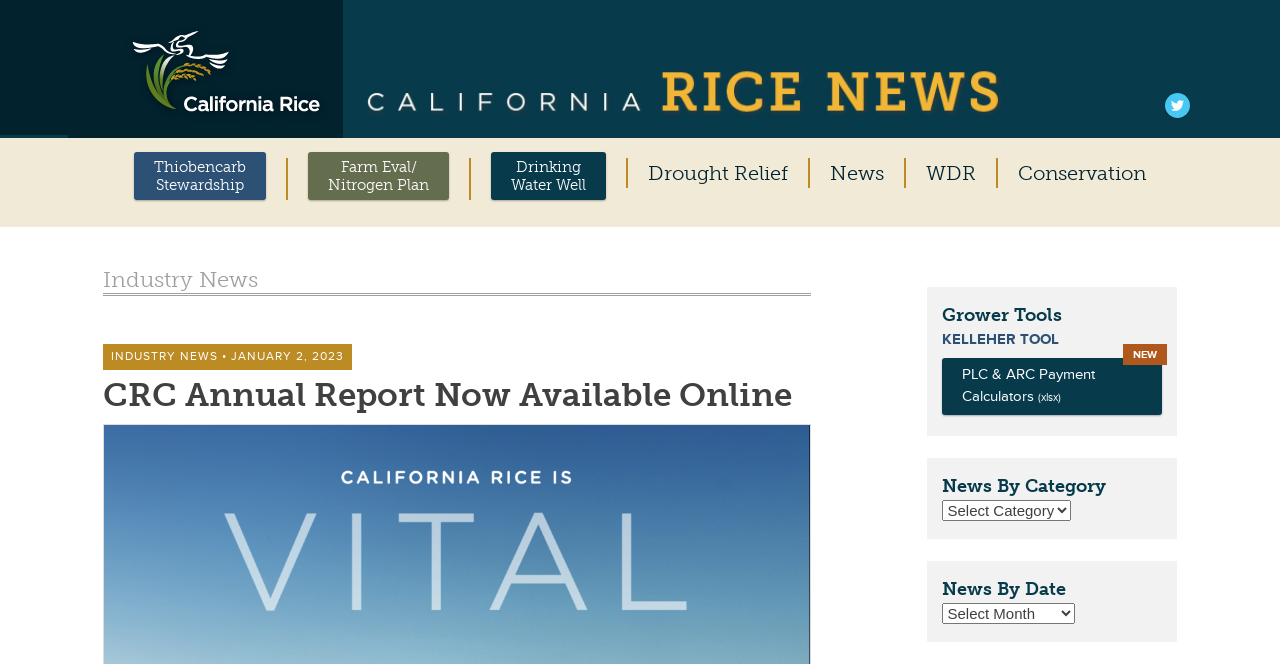Could you provide the bounding box coordinates for the portion of the screen to click to complete this instruction: "Visit Twitter"?

[0.91, 0.139, 0.93, 0.177]